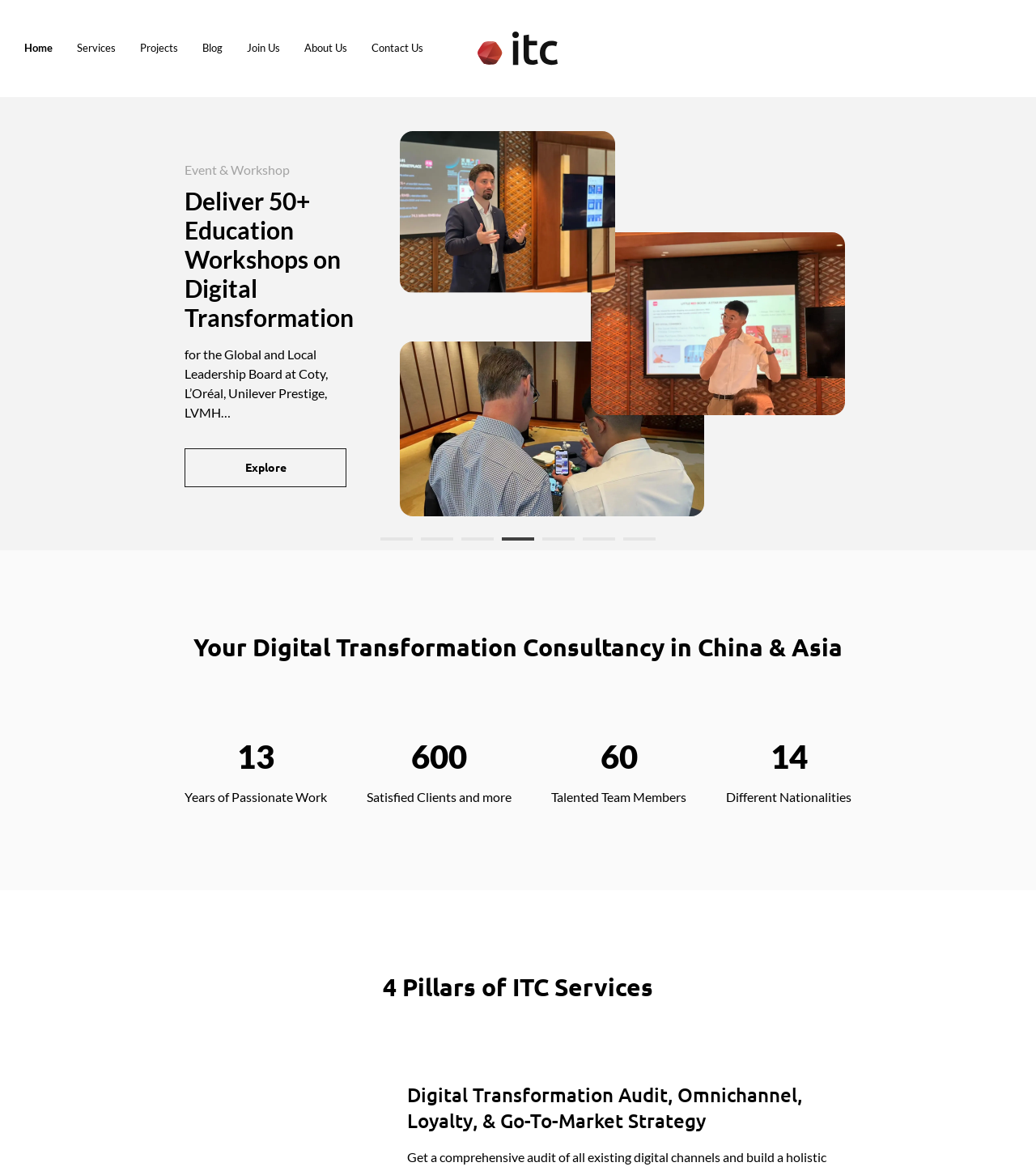Based on what you see in the screenshot, provide a thorough answer to this question: What is the name of the company that boosted visibility by 40x?

The name of the company is obtained from the static text element 'Discover How Maison Margiela, Marni, Diesel & the OTB Group Boosted Visibility by 40x' which suggests that these companies have achieved this result with the help of IT Consultis.